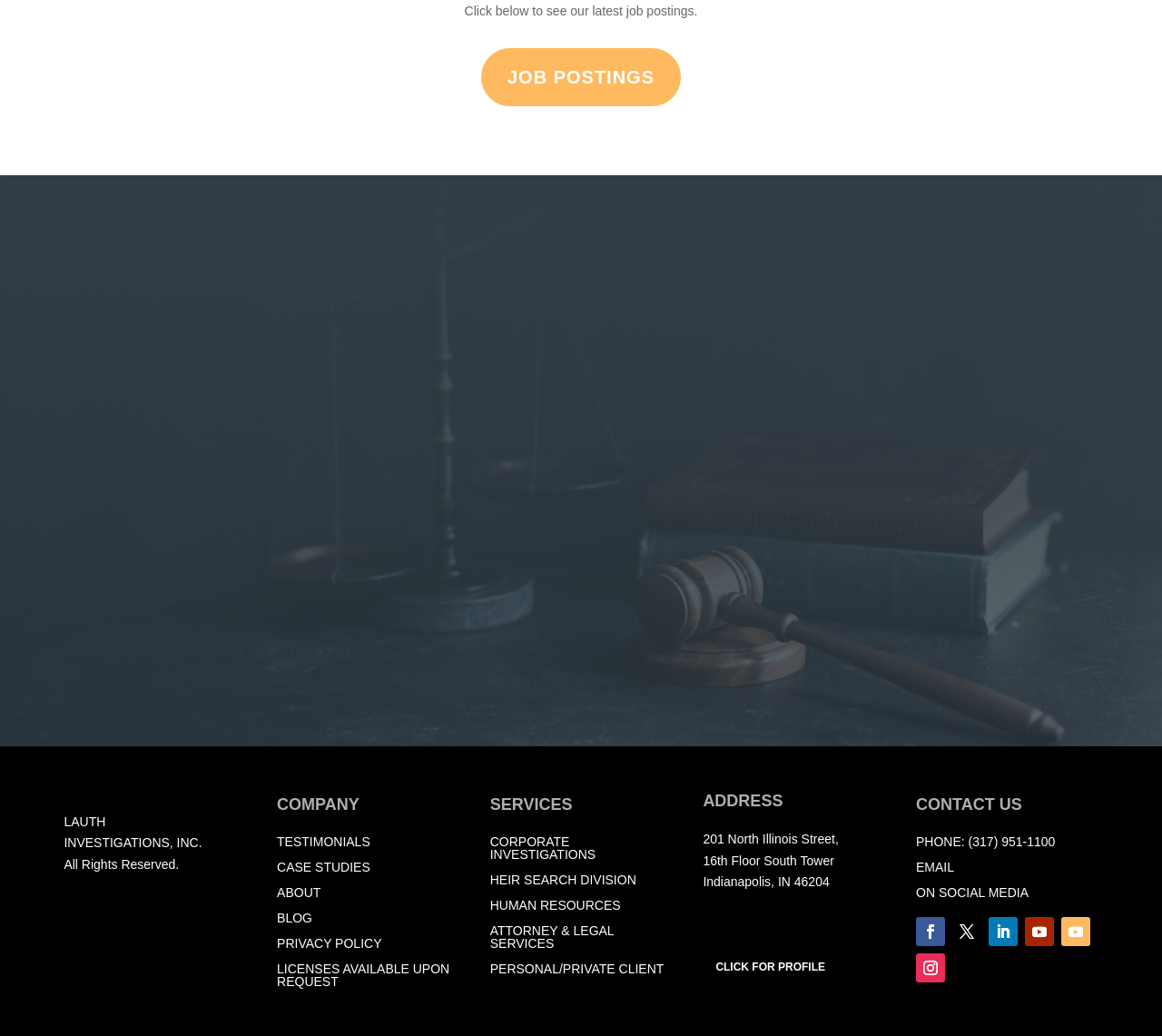How many services are listed?
Give a one-word or short phrase answer based on the image.

7